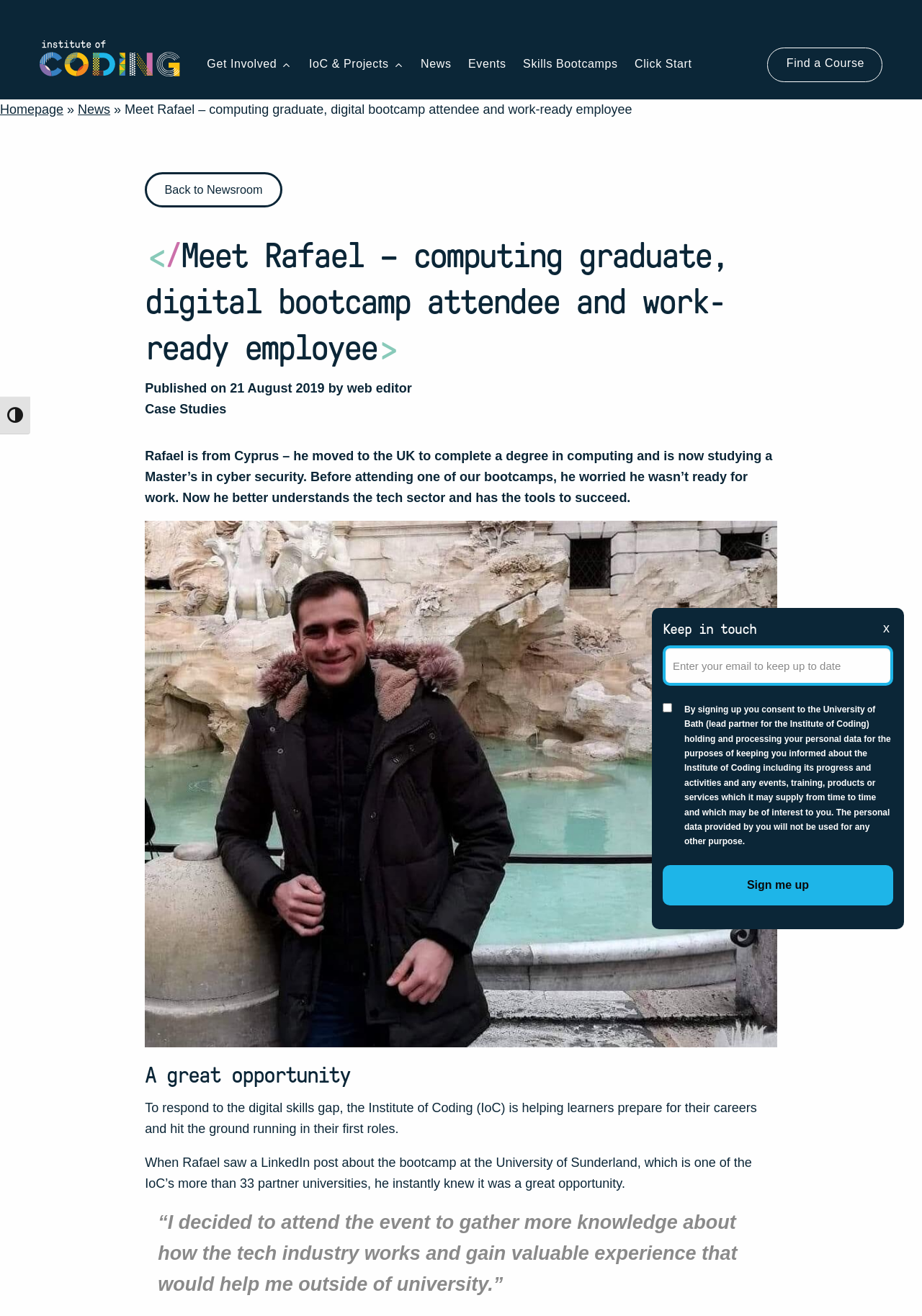Identify the bounding box coordinates of the region that should be clicked to execute the following instruction: "Call (435) 656-3346".

None